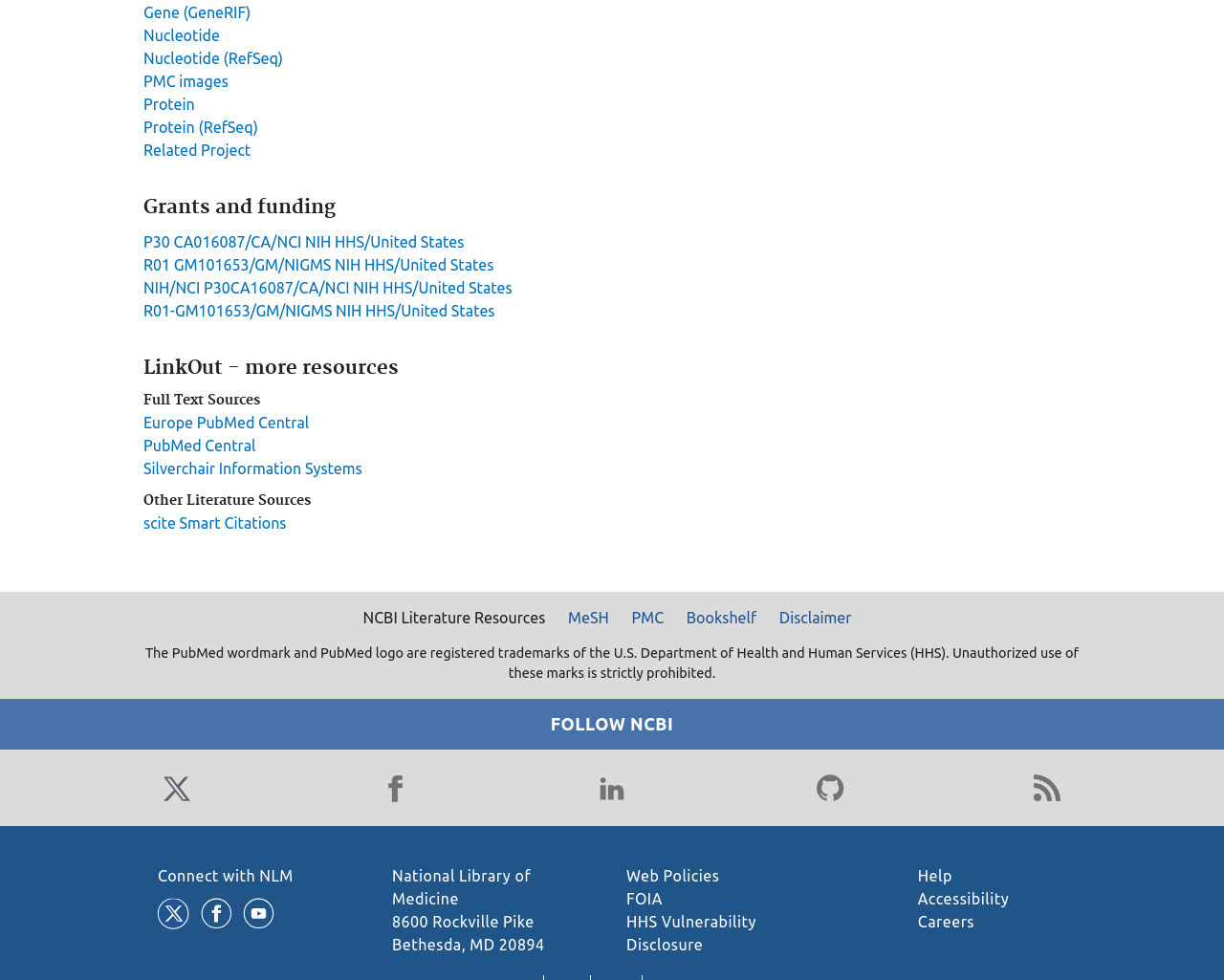How many social media links are in the 'Connect with NLM' section?
Answer the question using a single word or phrase, according to the image.

4